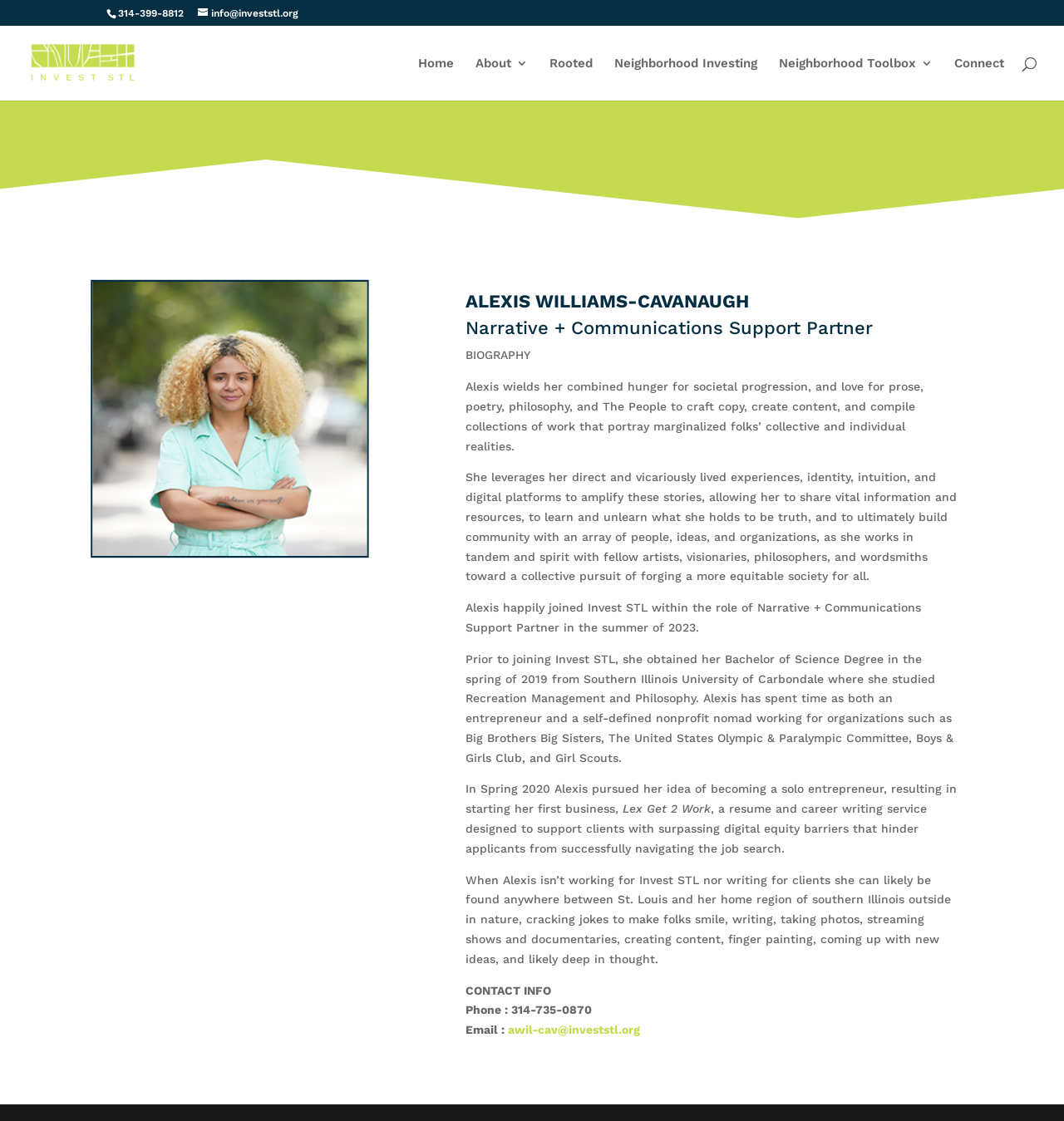Determine the bounding box coordinates of the clickable region to follow the instruction: "Contact Alexis via email".

[0.477, 0.913, 0.602, 0.925]